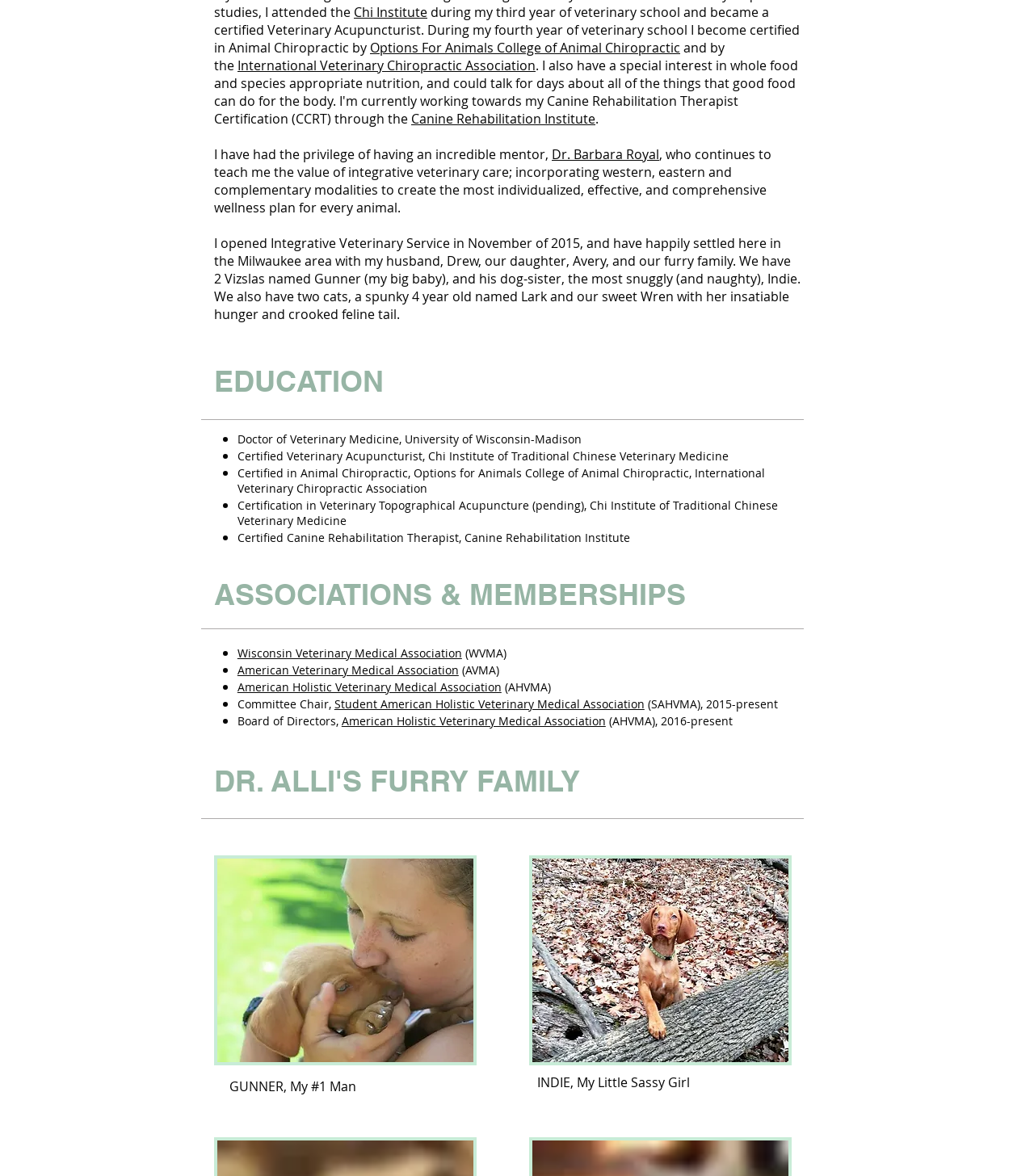Please analyze the image and give a detailed answer to the question:
What is the name of Dr. Alli's furry family members?

The webpage mentions Dr. Alli's furry family members, including two Vizslas named Gunner and Indie, and two cats named Lark and Wren.